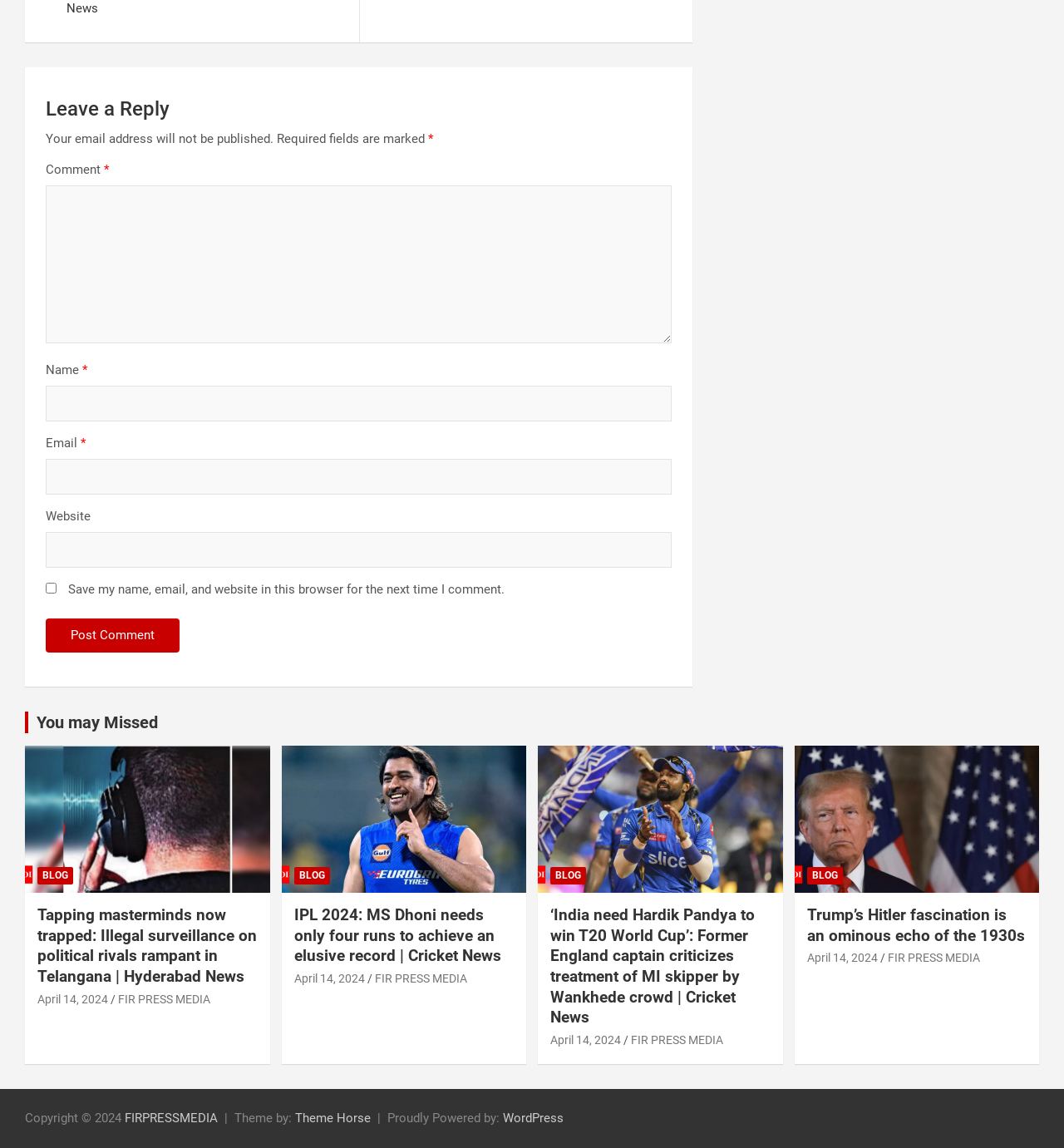Please specify the bounding box coordinates of the area that should be clicked to accomplish the following instruction: "Click on the 'Post Comment' button". The coordinates should consist of four float numbers between 0 and 1, i.e., [left, top, right, bottom].

[0.043, 0.539, 0.169, 0.569]